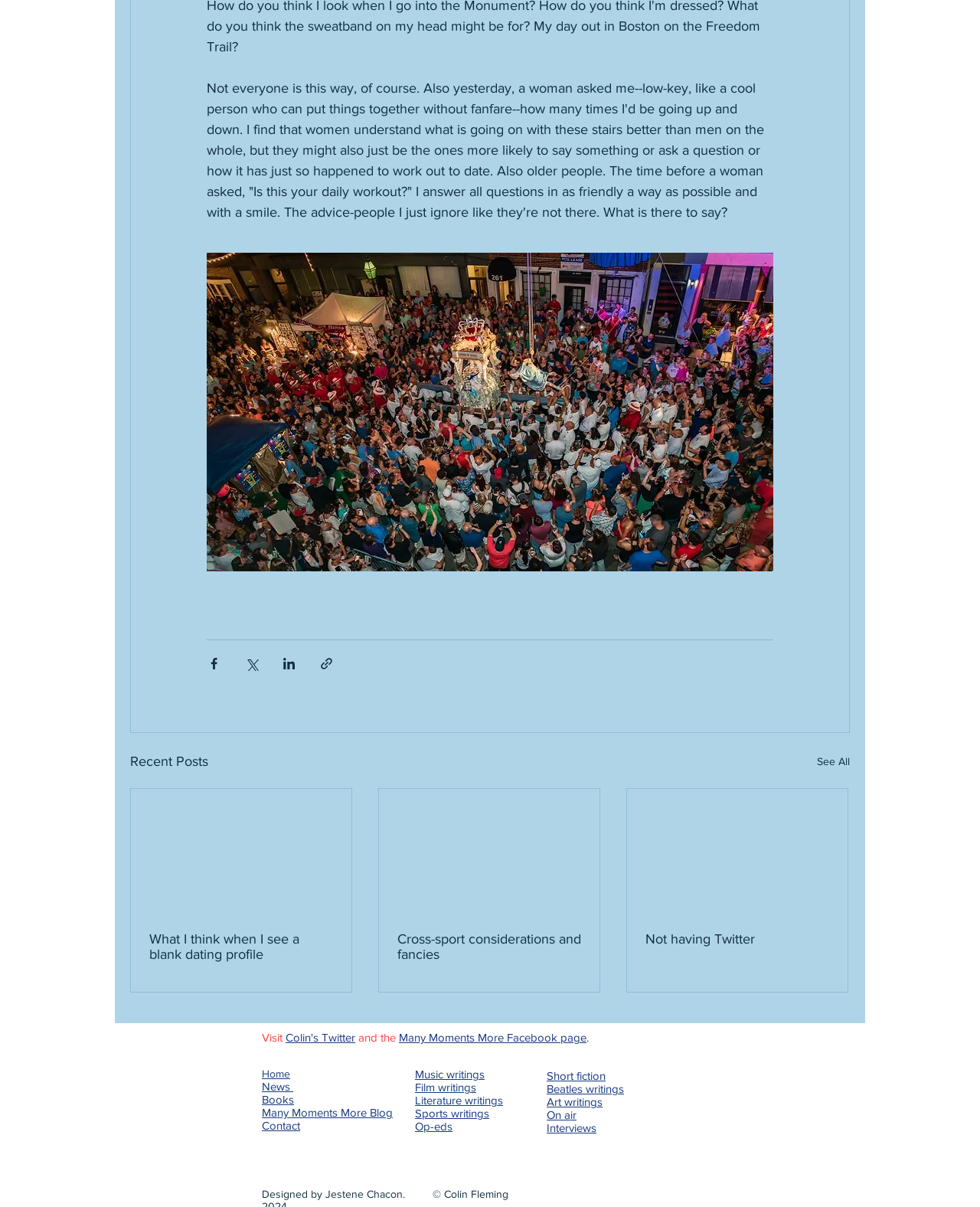Reply to the question with a single word or phrase:
How many social media sharing options are available?

4